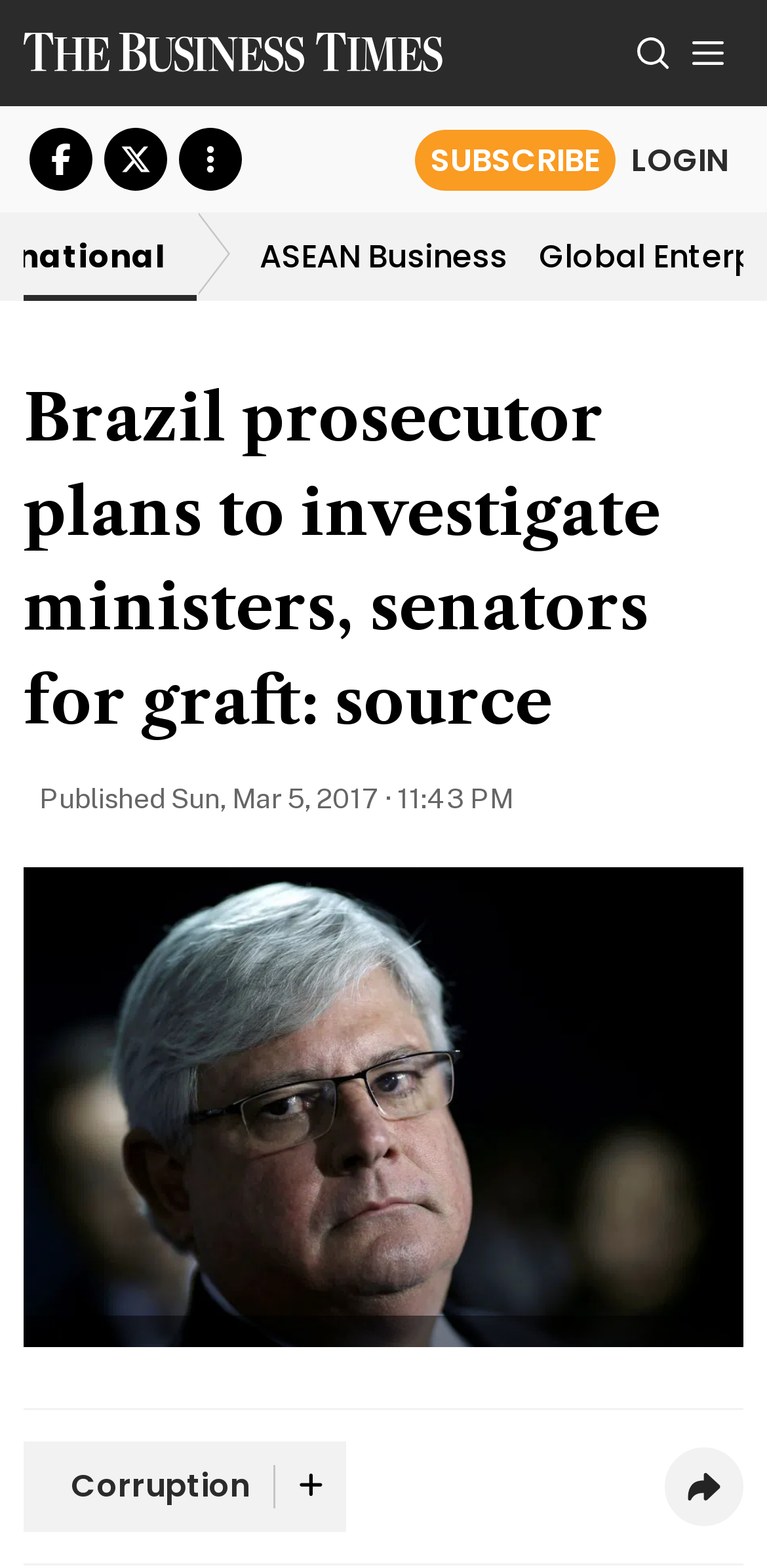Please specify the bounding box coordinates of the region to click in order to perform the following instruction: "Subscribe".

[0.541, 0.082, 0.803, 0.121]